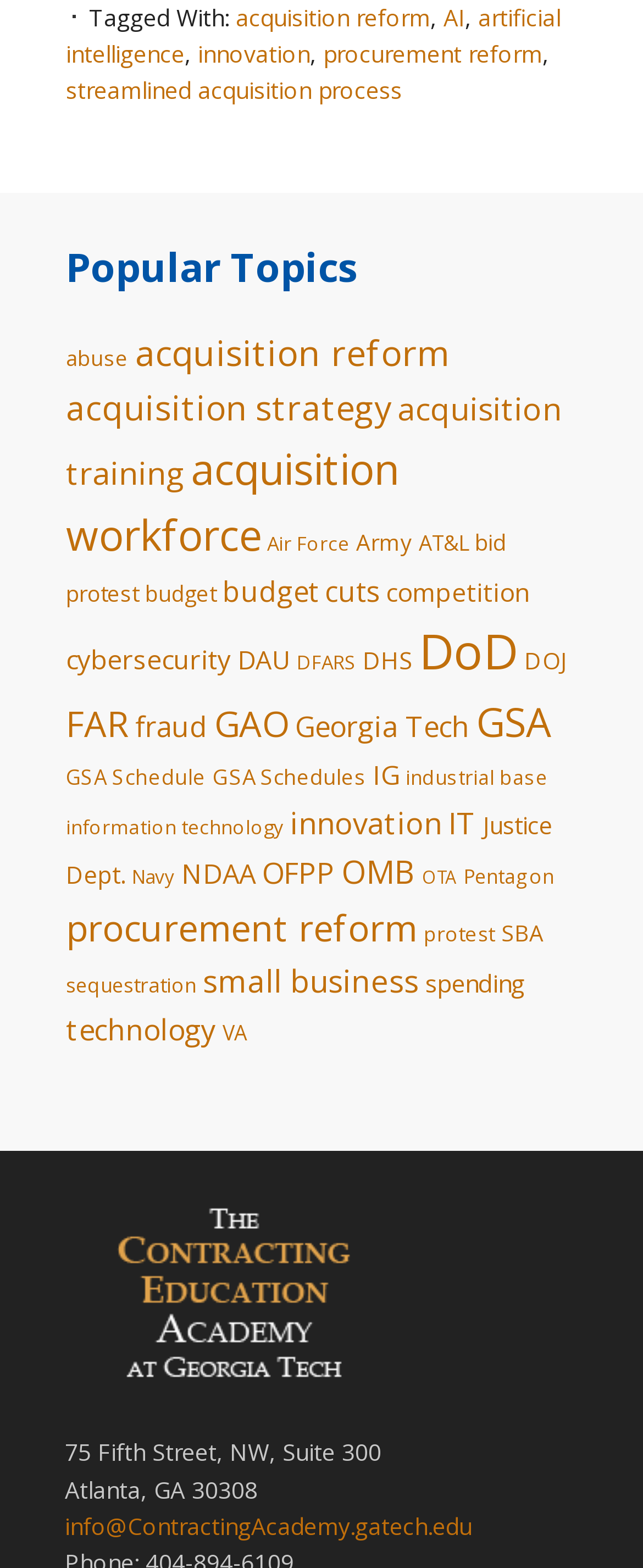Determine the bounding box for the described UI element: "procurement reform".

[0.103, 0.576, 0.649, 0.606]